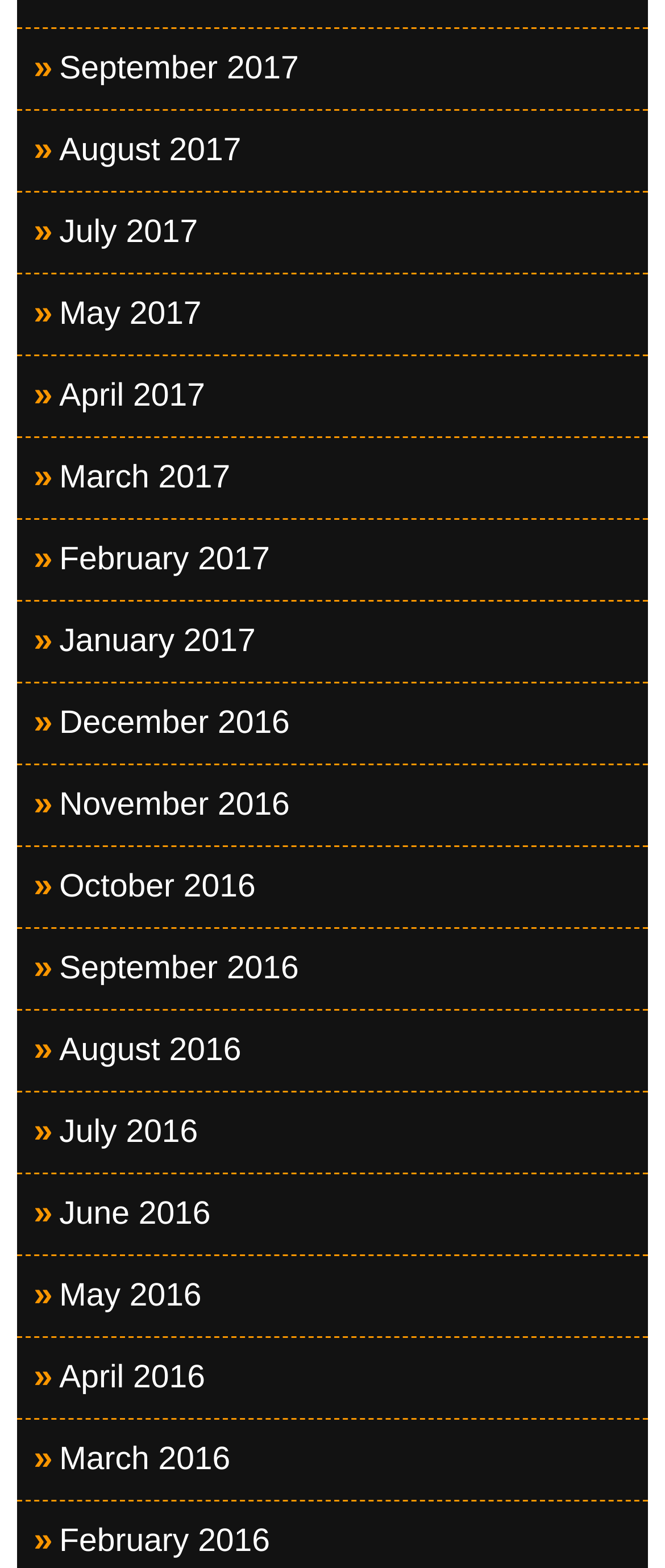Please identify the bounding box coordinates of the element's region that should be clicked to execute the following instruction: "view May 2016 archives". The bounding box coordinates must be four float numbers between 0 and 1, i.e., [left, top, right, bottom].

[0.025, 0.801, 0.975, 0.852]